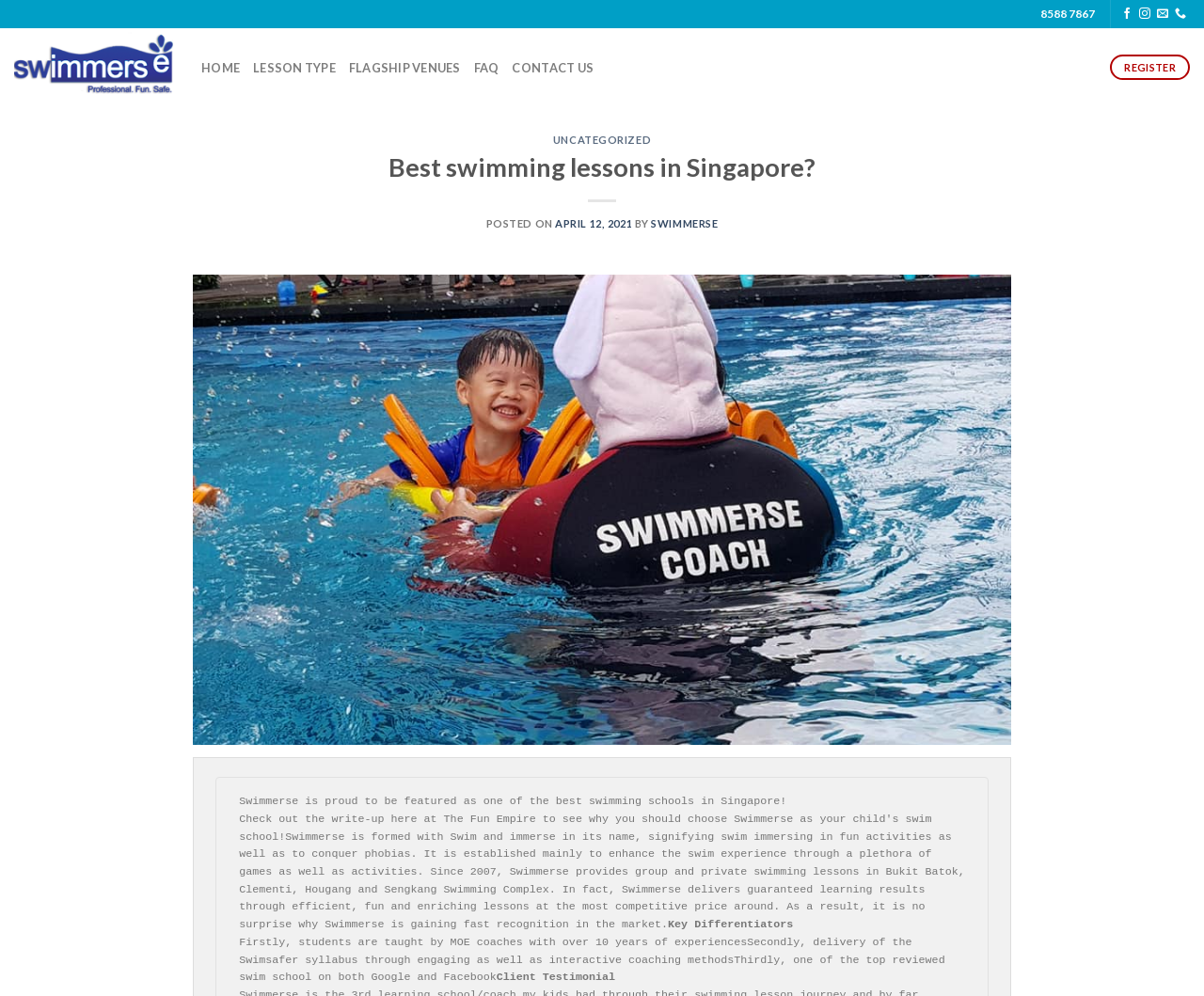Locate the UI element described as follows: "Lesson Type". Return the bounding box coordinates as four float numbers between 0 and 1 in the order [left, top, right, bottom].

[0.21, 0.051, 0.279, 0.085]